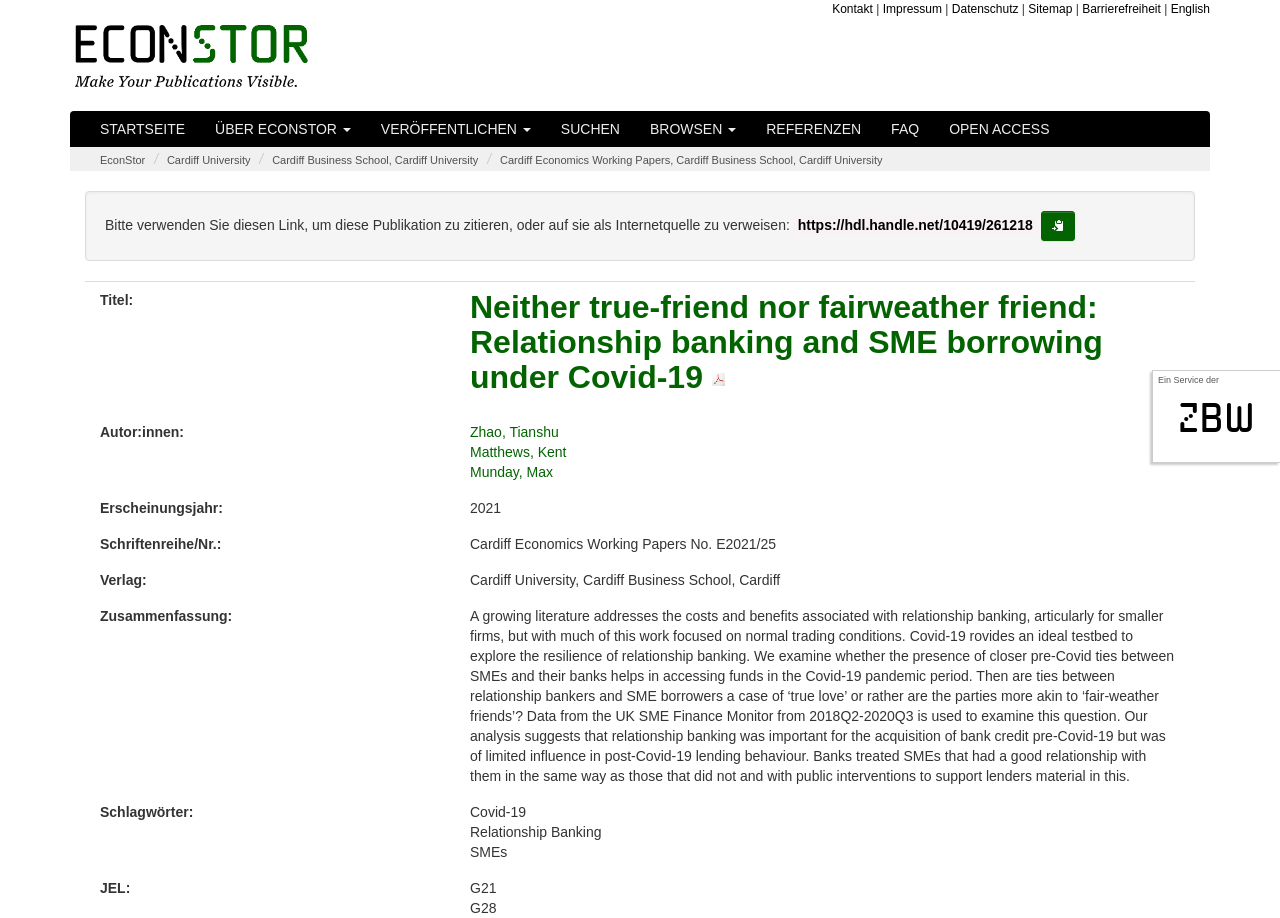What is the name of the service provider?
Using the image as a reference, answer the question in detail.

The name of the service provider can be found at the top of the webpage, where it says 'Ein Service der' followed by a link to 'zbw', which stands for ZBW – Leibniz-Informationszentrum Wirtschaft.